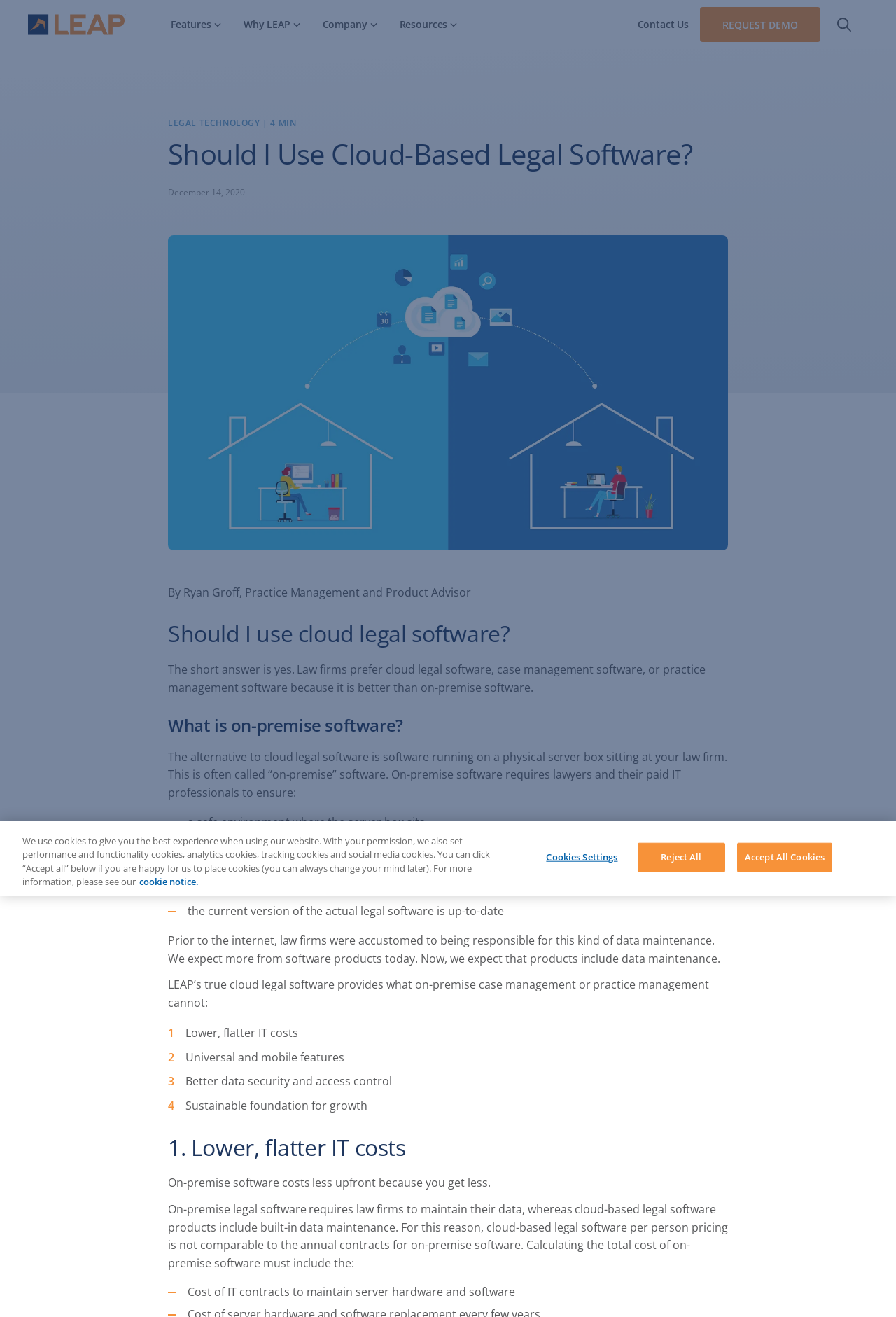Extract the primary headline from the webpage and present its text.

Should I Use Cloud-Based Legal Software?